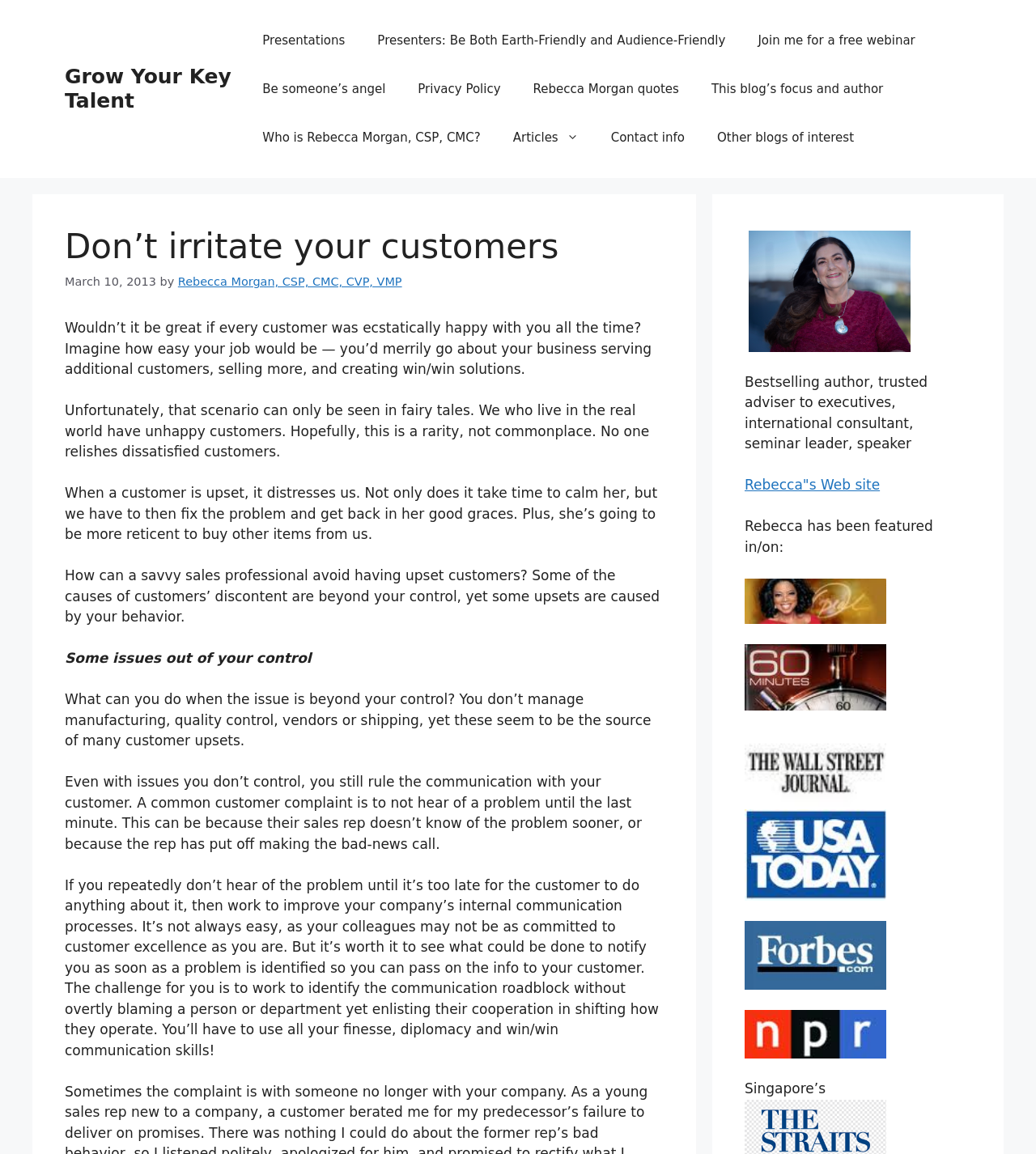Locate the bounding box coordinates of the clickable area needed to fulfill the instruction: "View Rebecca Morgan's profile".

[0.172, 0.238, 0.388, 0.249]